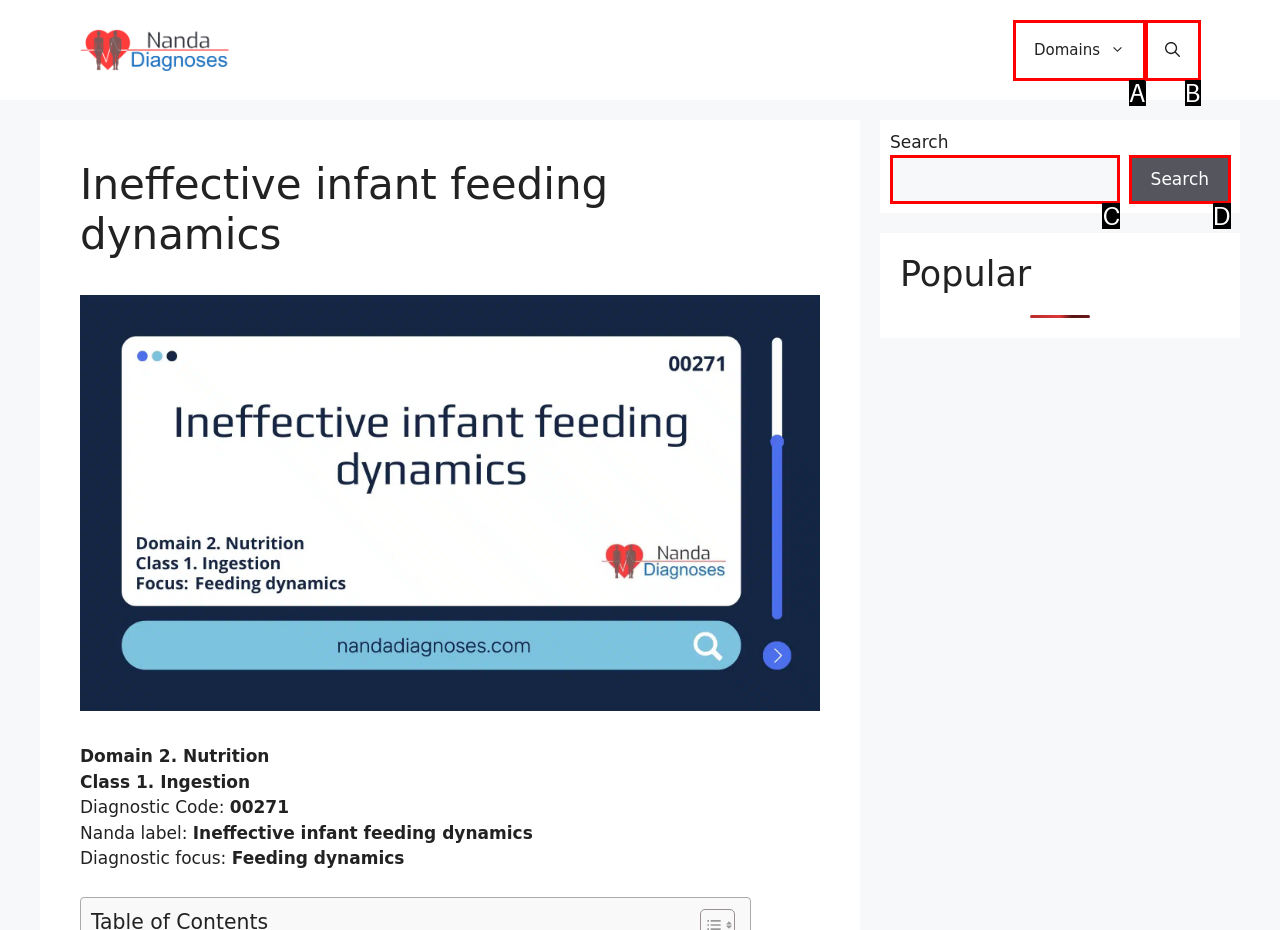Find the HTML element that suits the description: Case Studies
Indicate your answer with the letter of the matching option from the choices provided.

None